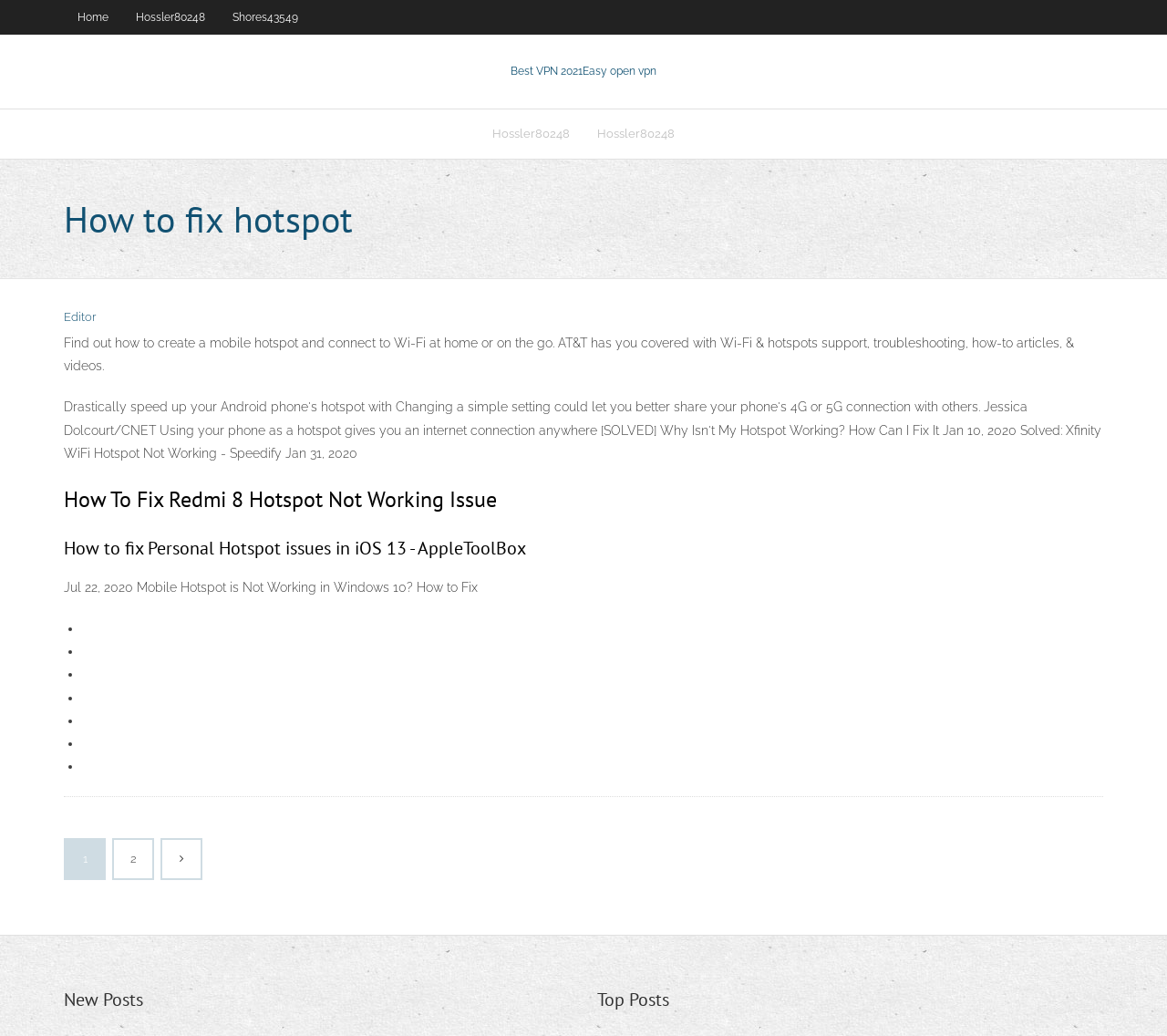Provide a single word or phrase to answer the given question: 
How many list markers are there?

7